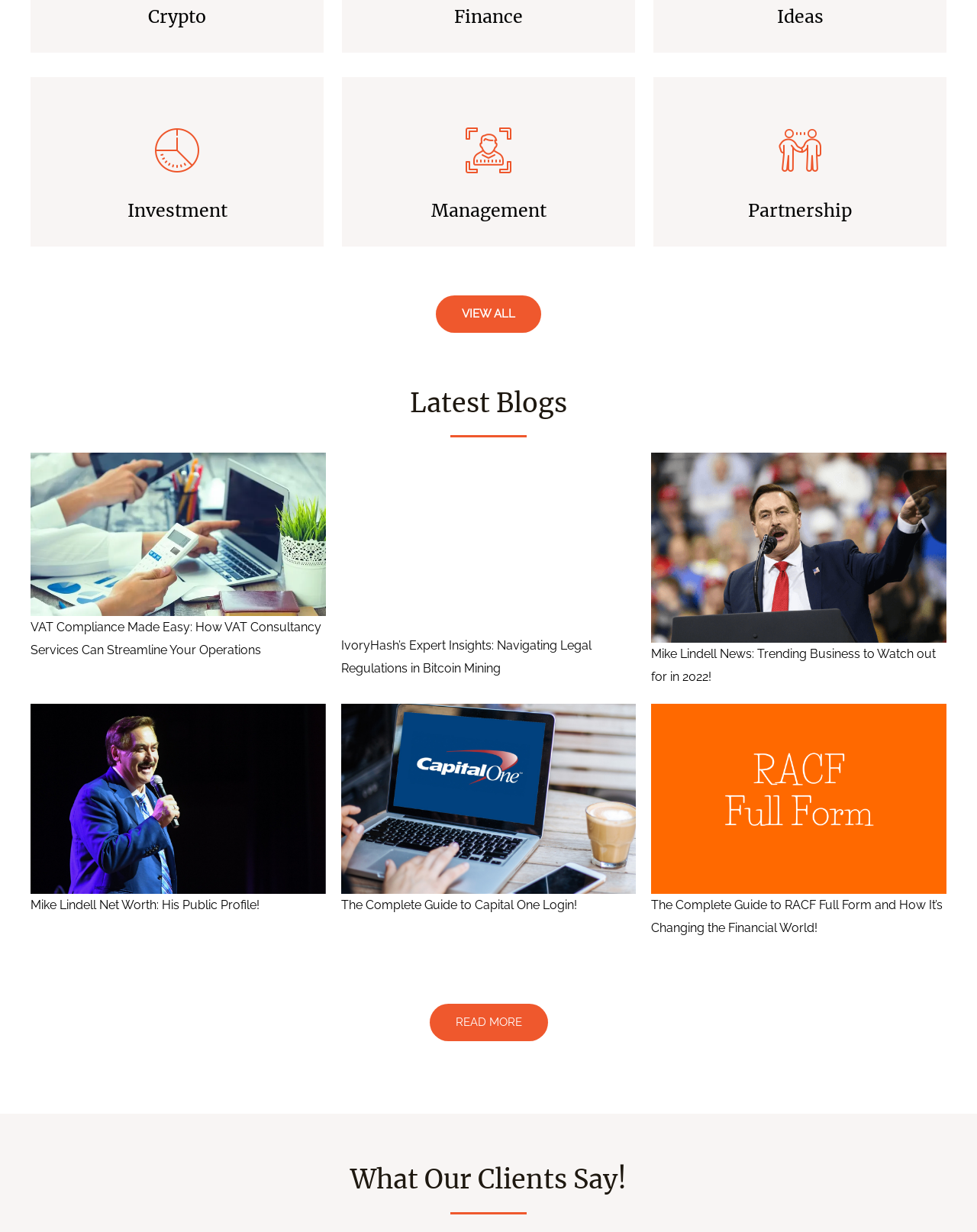Bounding box coordinates are specified in the format (top-left x, top-left y, bottom-right x, bottom-right y). All values are floating point numbers bounded between 0 and 1. Please provide the bounding box coordinate of the region this sentence describes: Read more

[0.439, 0.815, 0.561, 0.845]